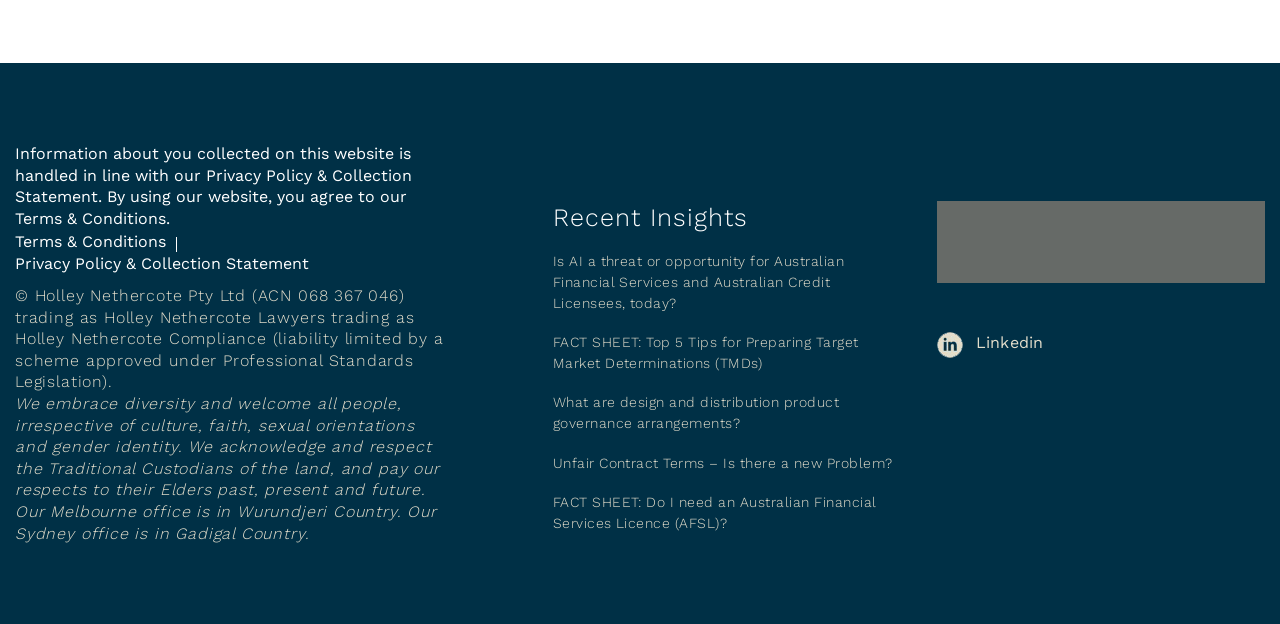Given the element description, predict the bounding box coordinates in the format (top-left x, top-left y, bottom-right x, bottom-right y). Make sure all values are between 0 and 1. Here is the element description: Terms & Conditions

[0.012, 0.371, 0.13, 0.402]